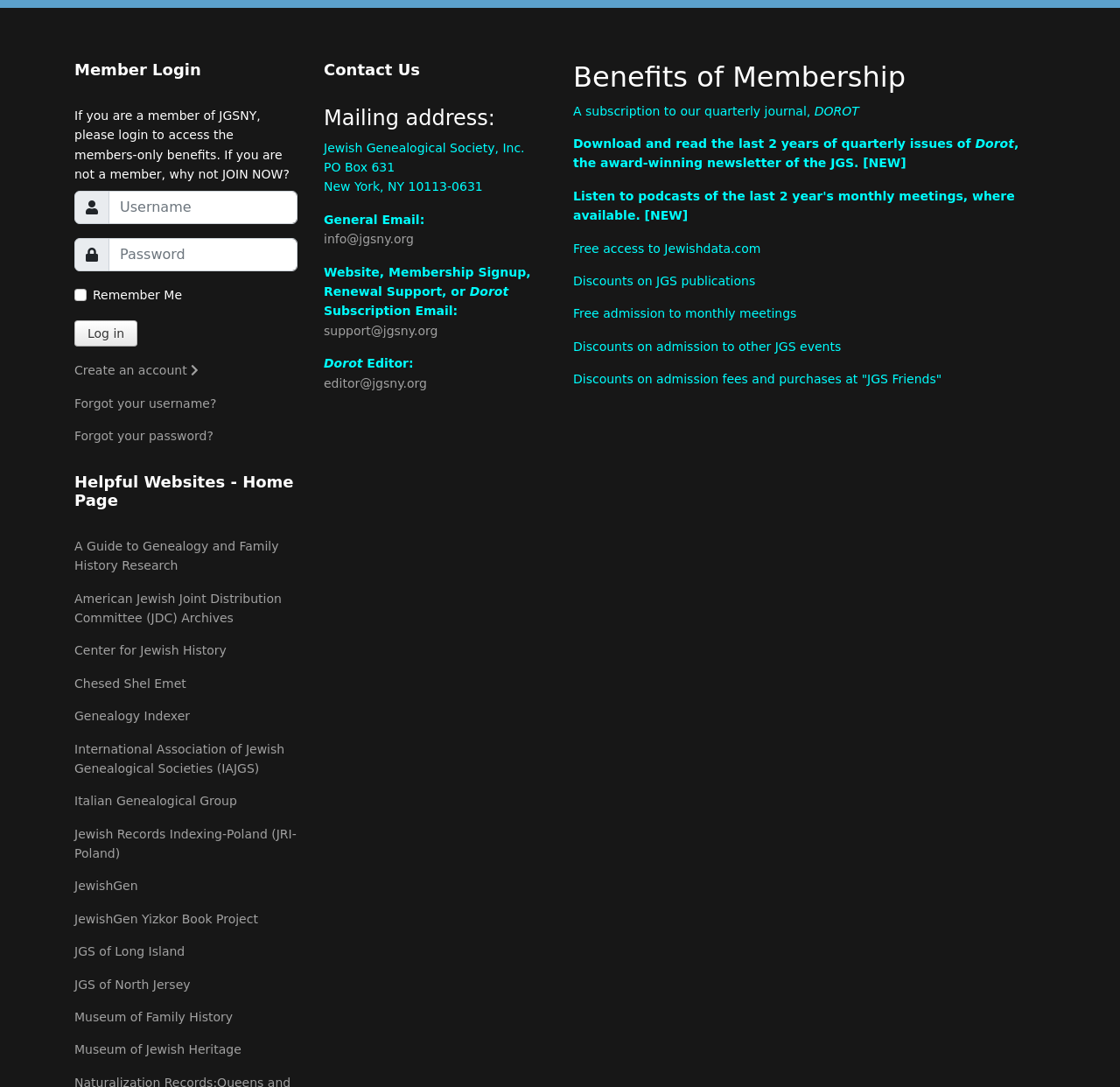Find the bounding box coordinates for the area that must be clicked to perform this action: "Click Log in".

[0.066, 0.295, 0.123, 0.319]